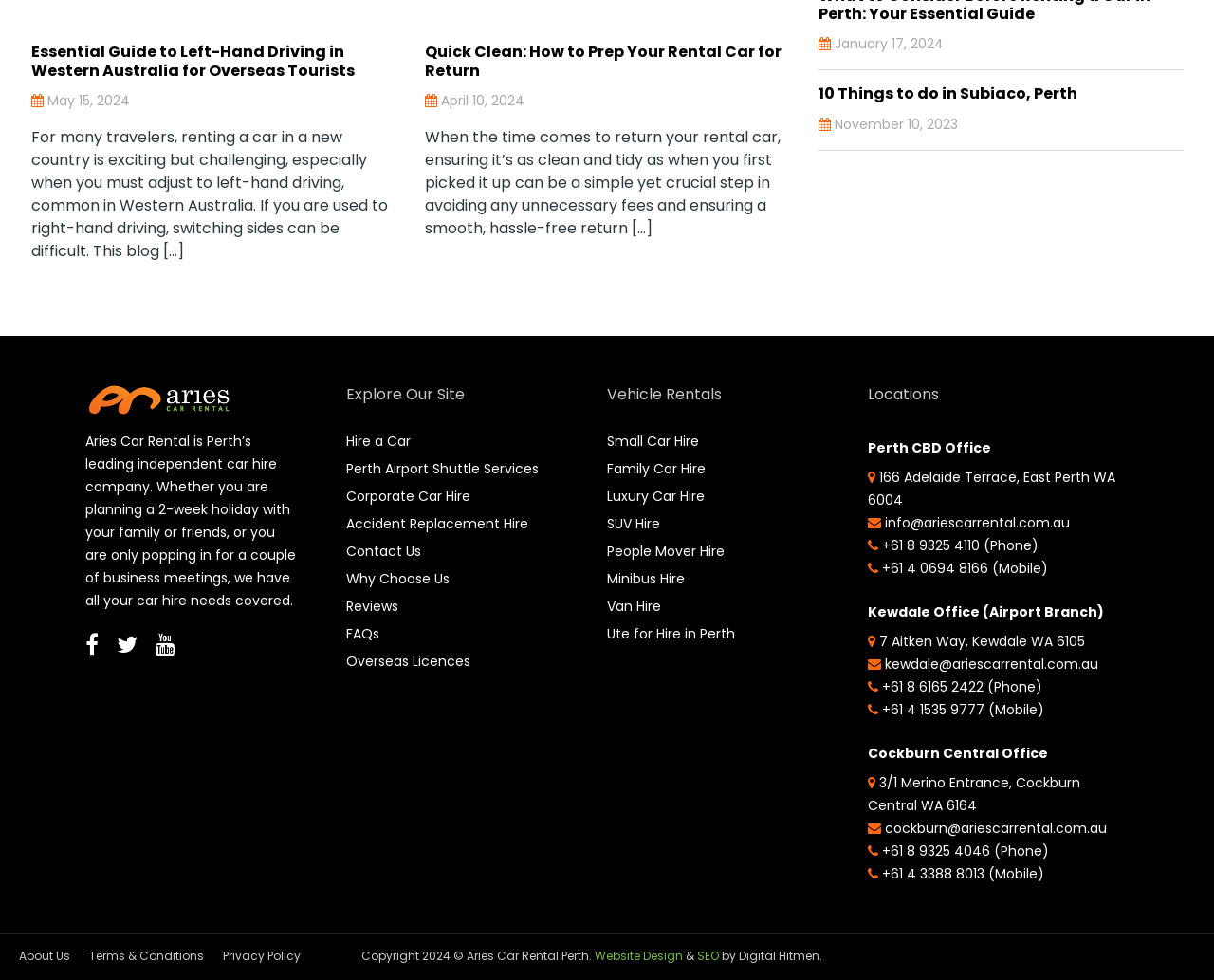What is the name of the car rental company?
Could you please answer the question thoroughly and with as much detail as possible?

The name of the car rental company can be found in the image element with the description 'Aries Car Rental' and also in the static text element with the same description. It is a prominent element on the webpage, indicating that the webpage is related to this company.